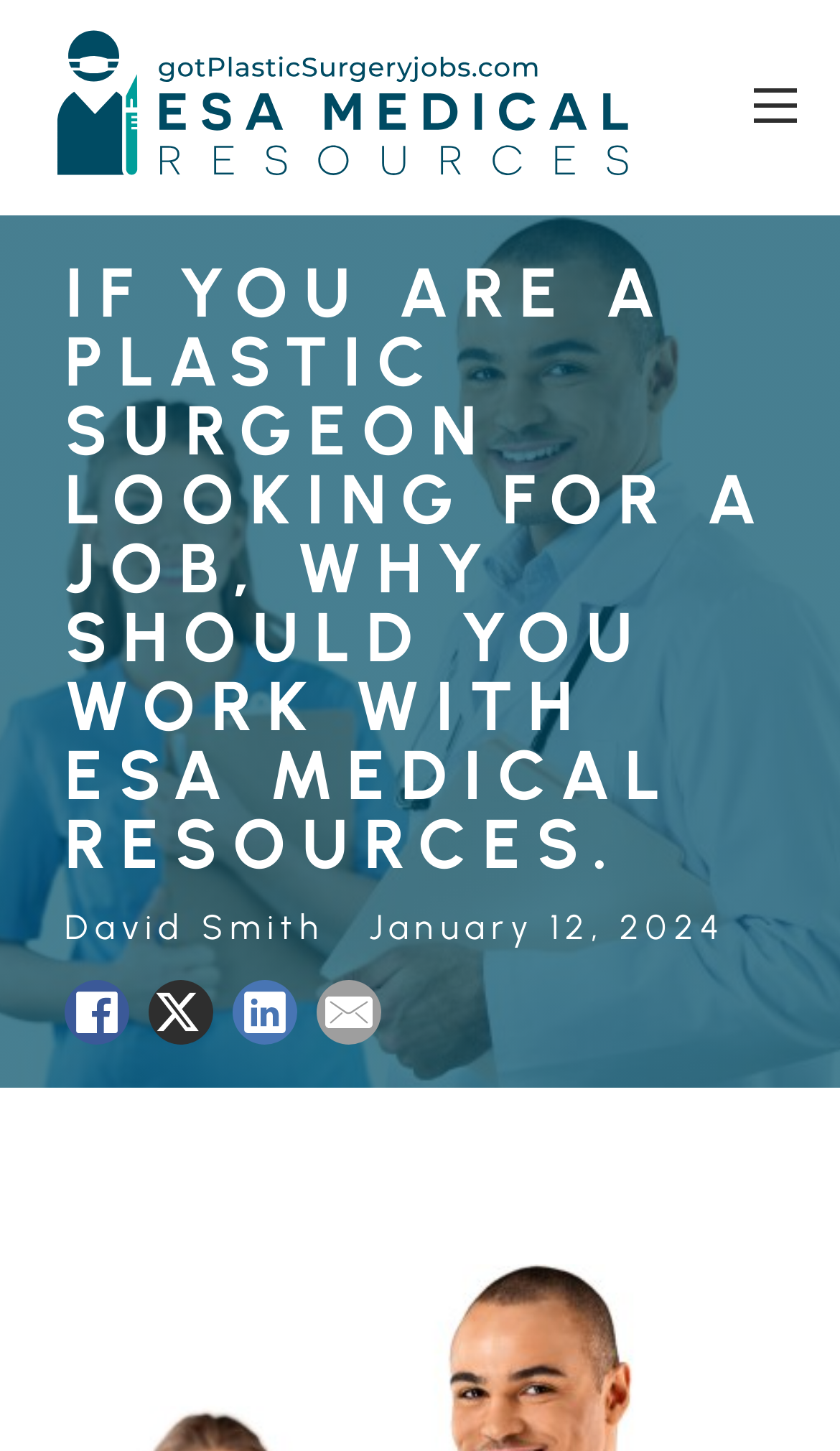Extract the primary header of the webpage and generate its text.

IF YOU ARE A PLASTIC SURGEON LOOKING FOR A JOB, WHY SHOULD YOU WORK WITH ESA MEDICAL RESOURCES.